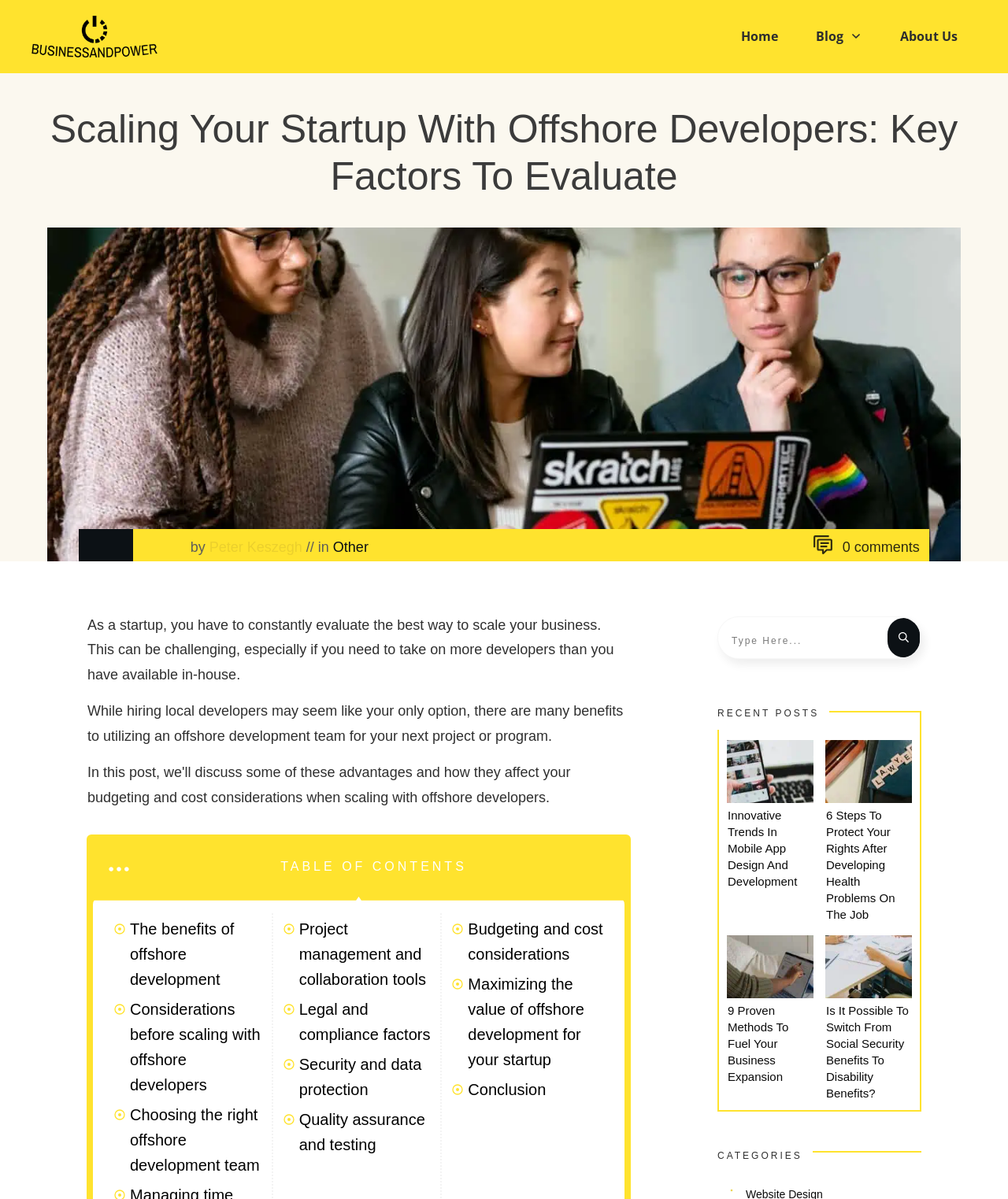Please locate the clickable area by providing the bounding box coordinates to follow this instruction: "Read the article 'Innovative Trends In Mobile App Design And Development'".

[0.721, 0.617, 0.807, 0.67]